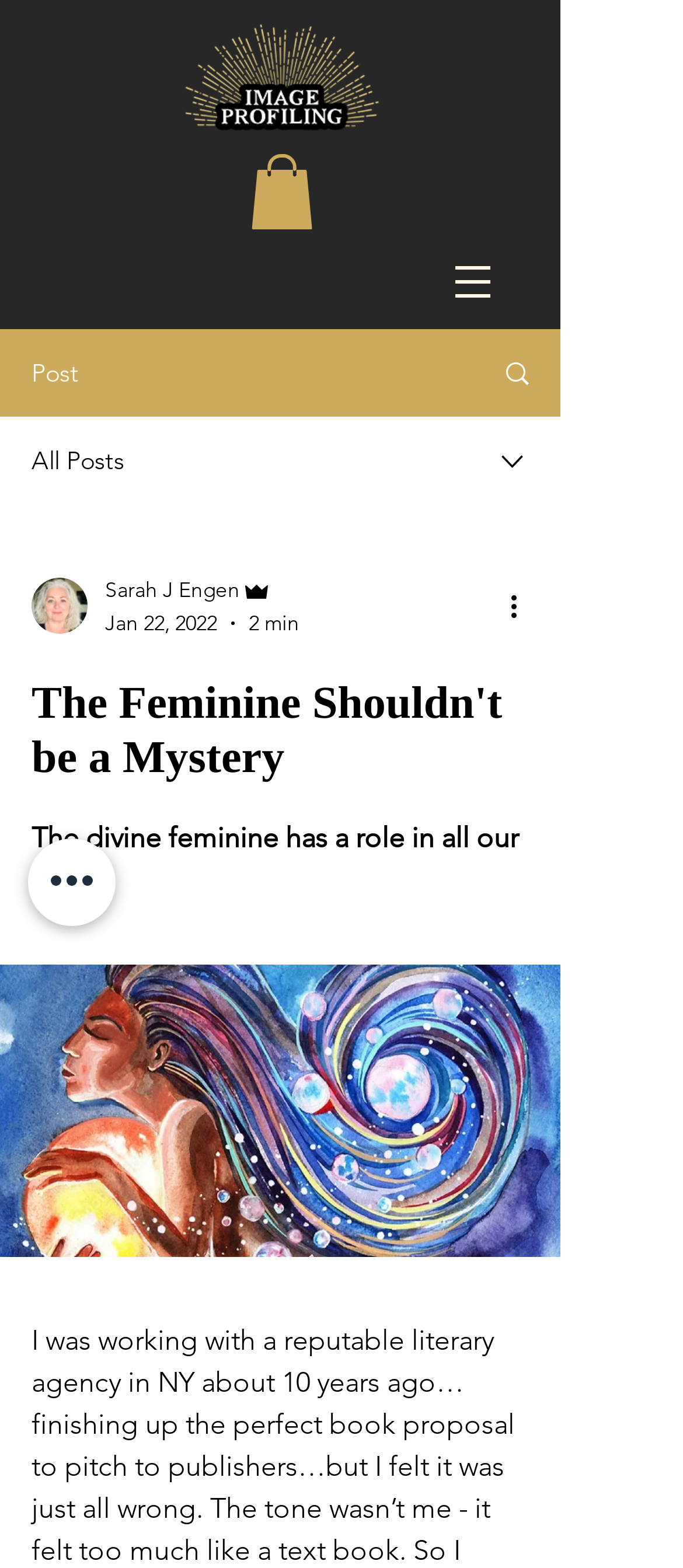What is the logo image filename?
Using the screenshot, give a one-word or short phrase answer.

logo new Copy (4).png